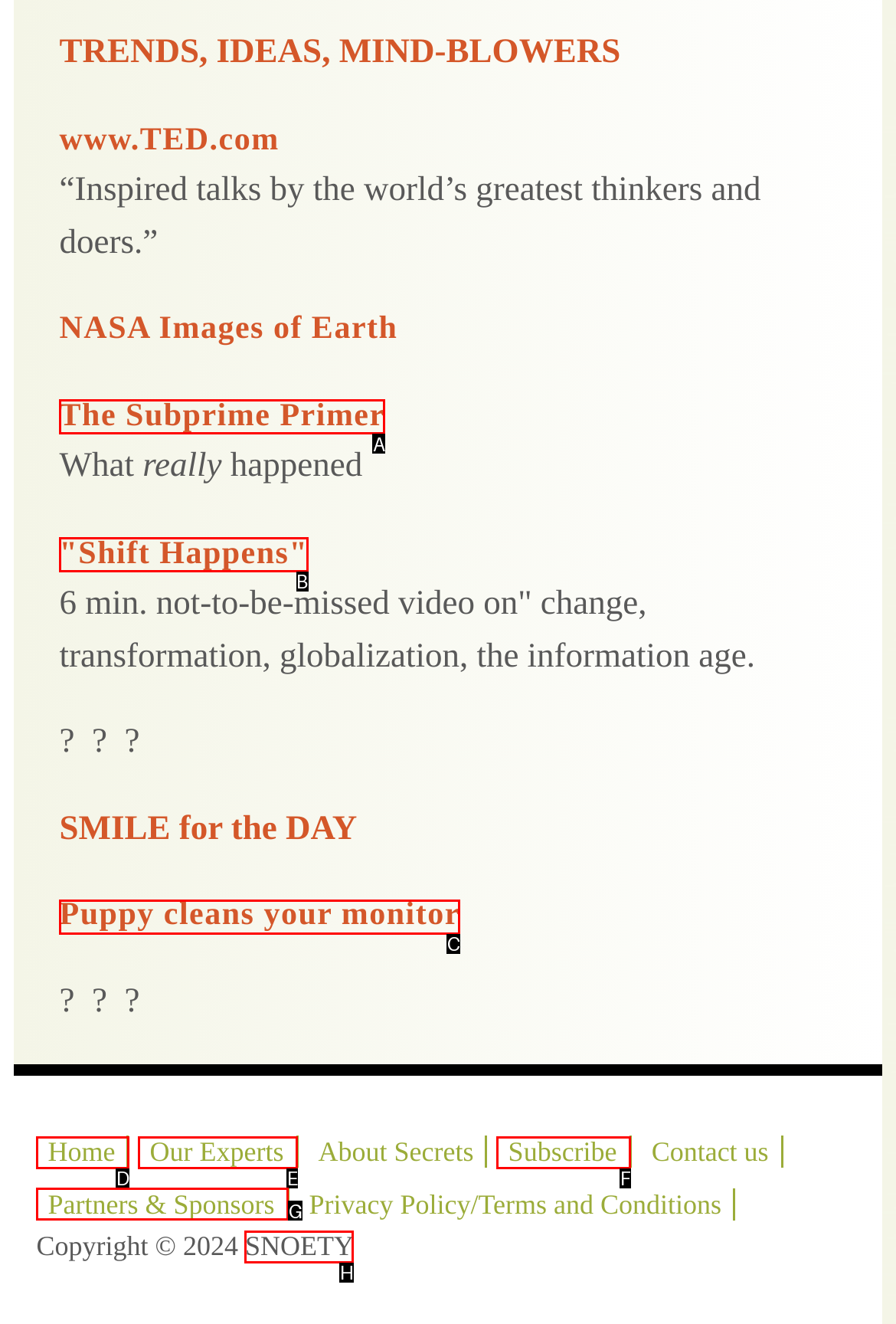Tell me which one HTML element I should click to complete the following task: Post a comment Answer with the option's letter from the given choices directly.

None